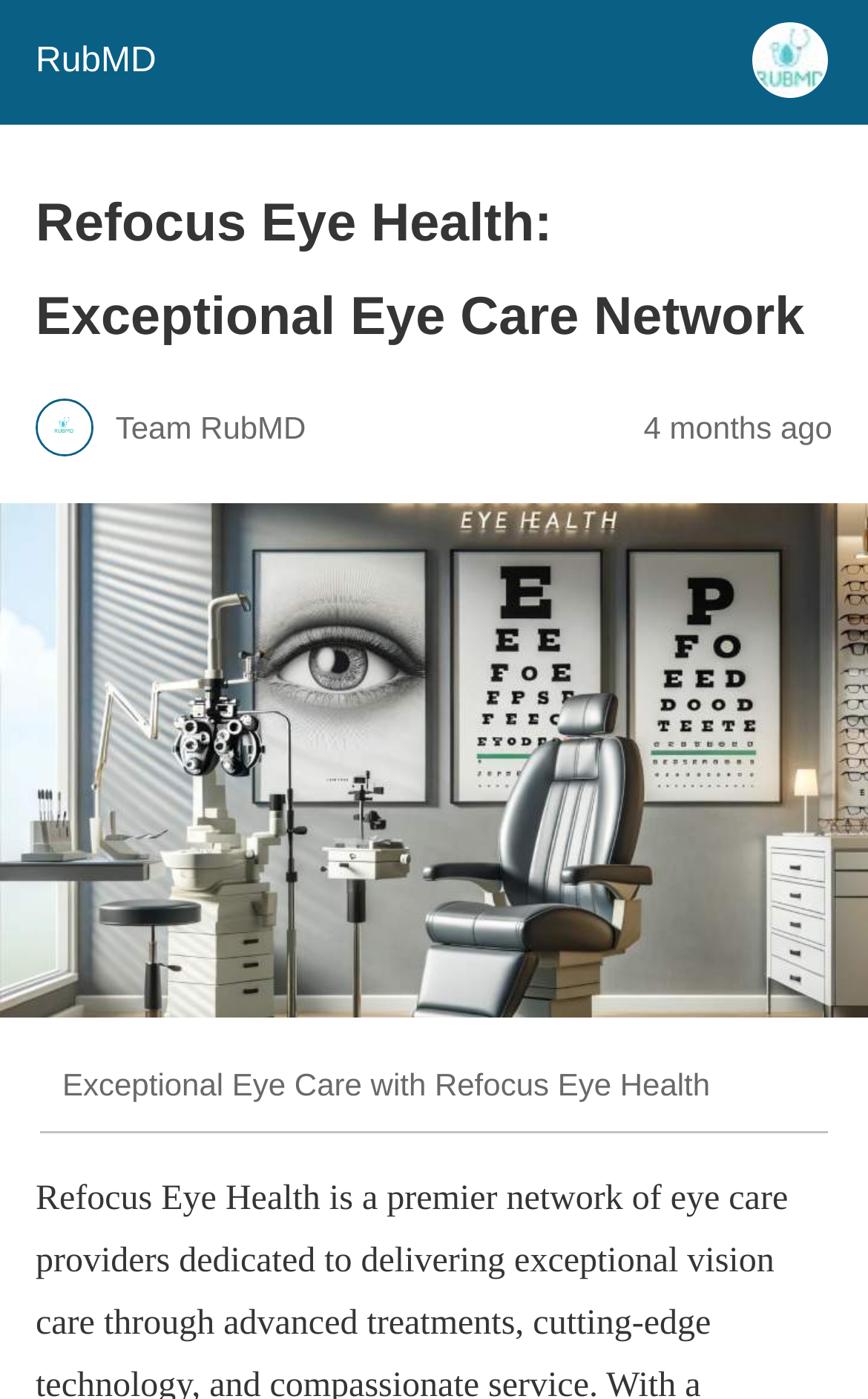Identify the coordinates of the bounding box for the element described below: "RubMD". Return the coordinates as four float numbers between 0 and 1: [left, top, right, bottom].

[0.041, 0.03, 0.18, 0.057]